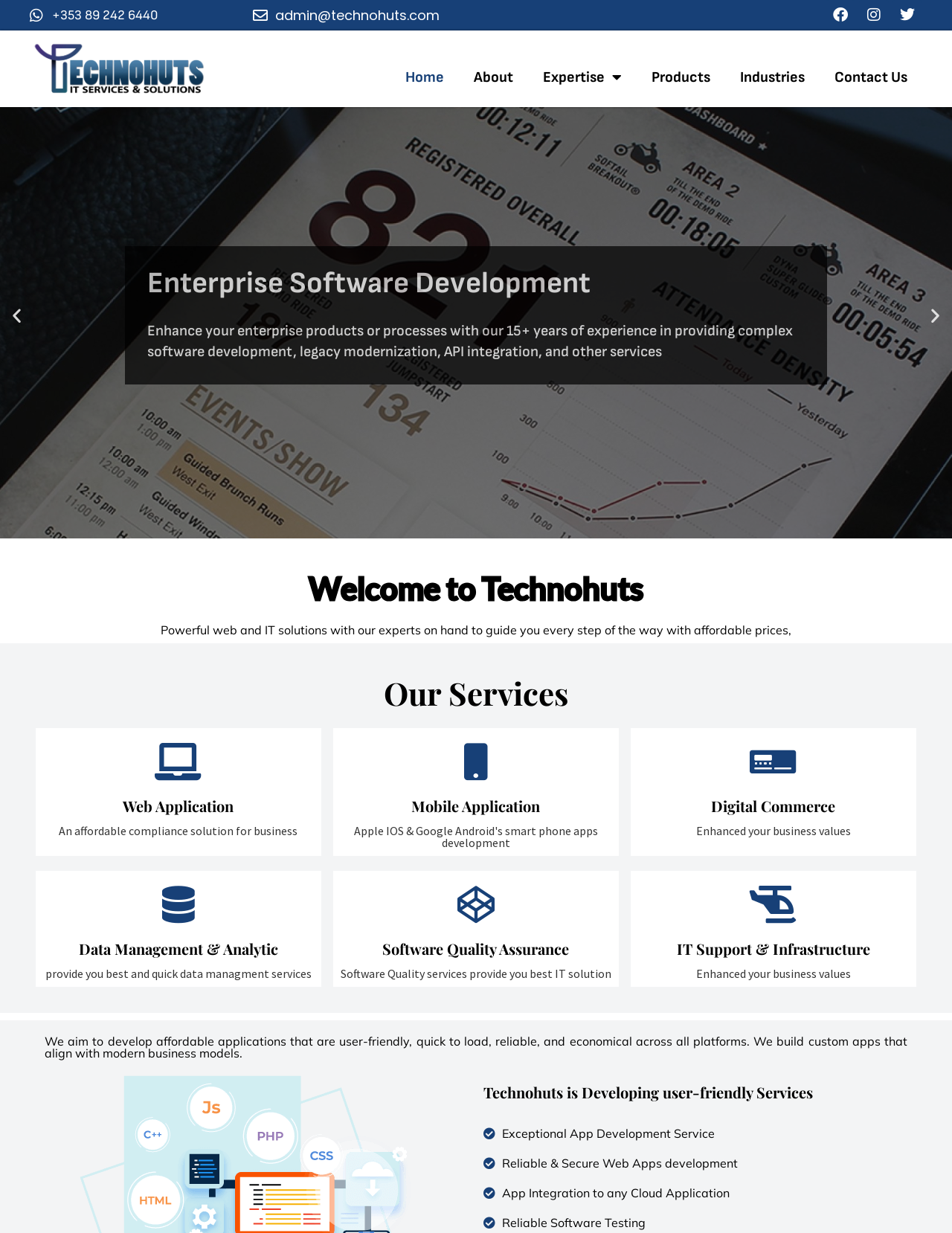Pinpoint the bounding box coordinates of the element that must be clicked to accomplish the following instruction: "View April 2022". The coordinates should be in the format of four float numbers between 0 and 1, i.e., [left, top, right, bottom].

None